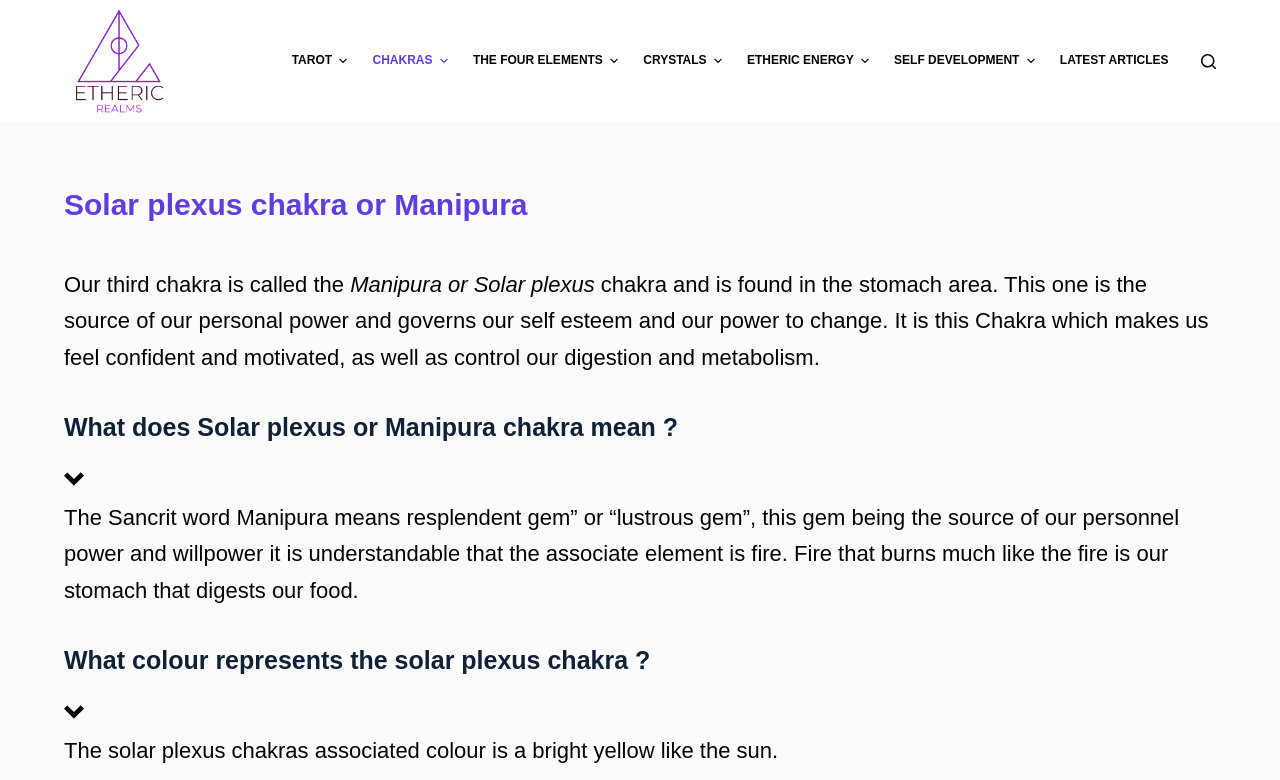What is the associated color of the Solar plexus chakra? Analyze the screenshot and reply with just one word or a short phrase.

Bright yellow